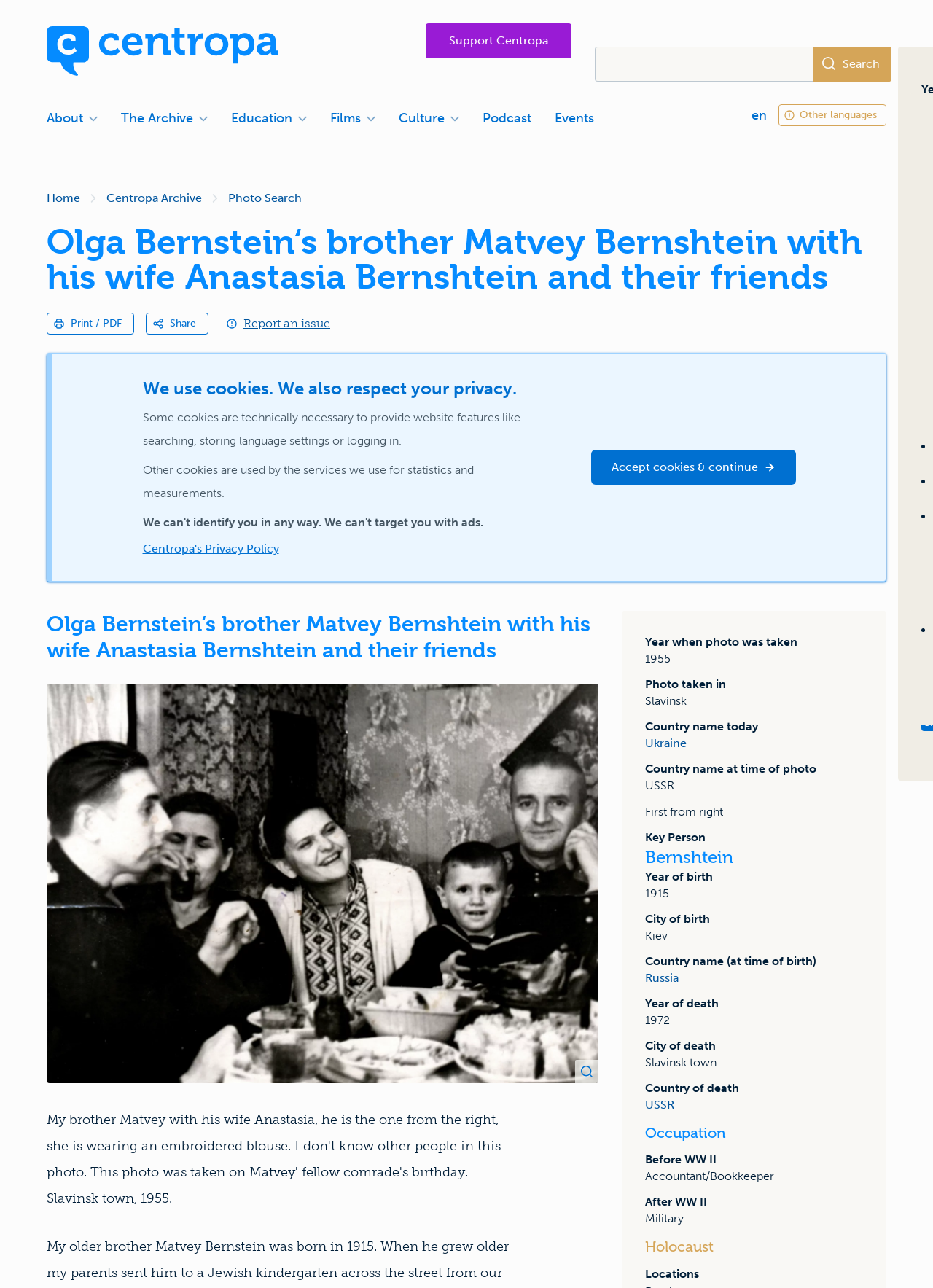Determine the bounding box coordinates of the target area to click to execute the following instruction: "Report an issue."

[0.236, 0.246, 0.354, 0.256]